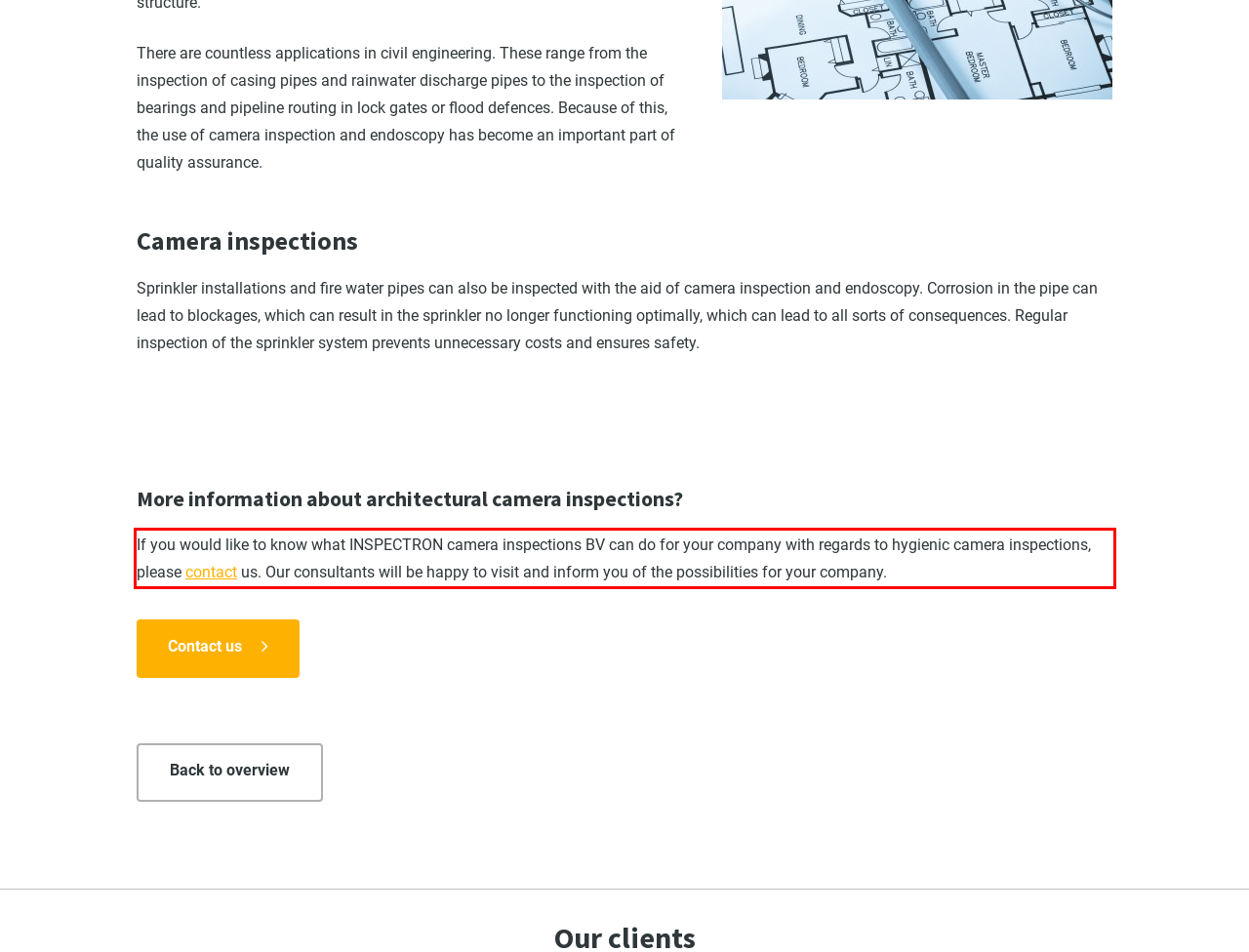You have a screenshot of a webpage where a UI element is enclosed in a red rectangle. Perform OCR to capture the text inside this red rectangle.

If you would like to know what INSPECTRON camera inspections BV can do for your company with regards to hygienic camera inspections, please contact us. Our consultants will be happy to visit and inform you of the possibilities for your company.